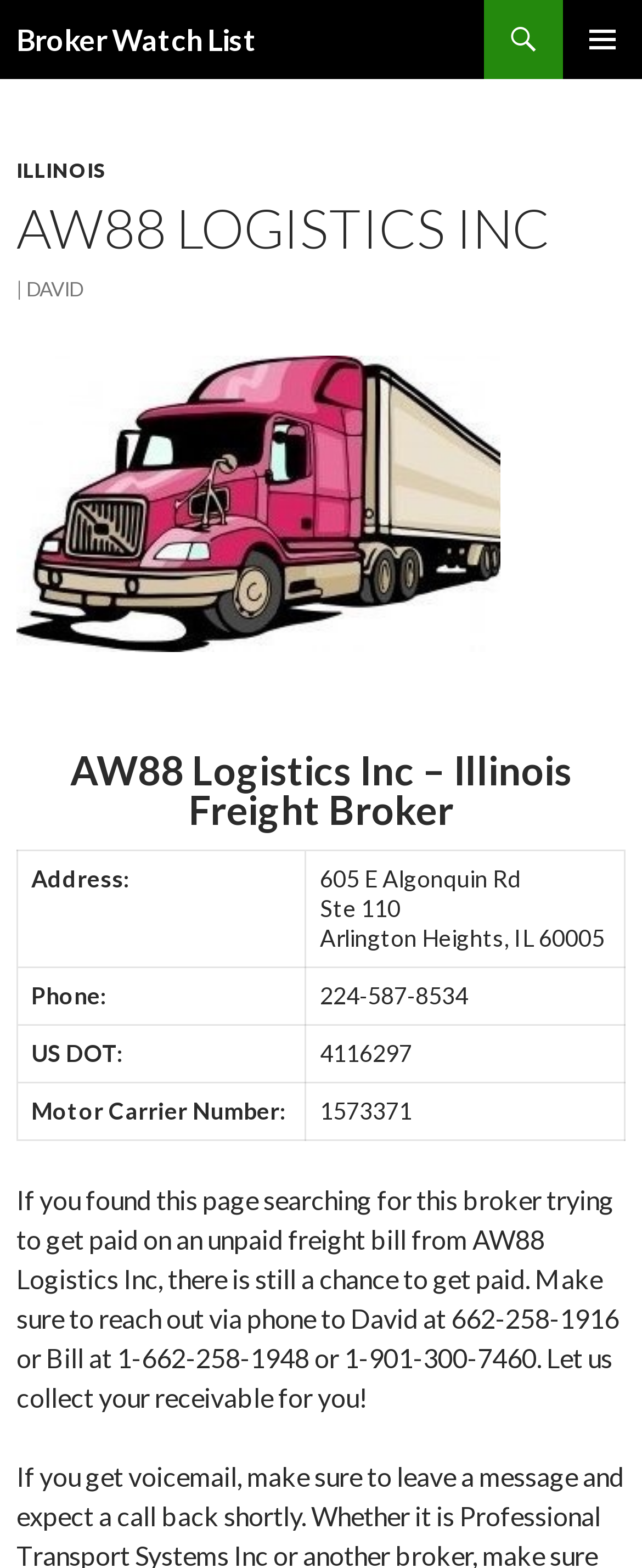Create an elaborate caption for the webpage.

The webpage is about AW88 Logistics Inc, a freight broker company, and it appears to be a profile or listing page. At the top, there is a heading that reads "Broker Watch List" and a link with the same text. To the right of the heading, there is a button labeled "PRIMARY MENU". Below the heading, there is a link that says "SKIP TO CONTENT".

The main content area is divided into sections. The first section has a header with the company name "AW88 LOGISTICS INC" and a link to "ILLINOIS". Below the header, there is a figure or image, and then a heading that reads "AW88 Logistics Inc – Illinois Freight Broker".

The next section contains a table with the company's contact information, including address, phone number, US DOT number, and Motor Carrier Number. The table has four rows, each with a label and a corresponding value.

Below the table, there is a block of text that provides information on how to get paid on an unpaid freight bill from AW88 Logistics Inc. The text suggests reaching out to David or Bill via phone to collect the receivable.

There are no prominent images on the page, but there are two figure elements that may contain icons or logos. The overall layout is organized, with clear headings and concise text.